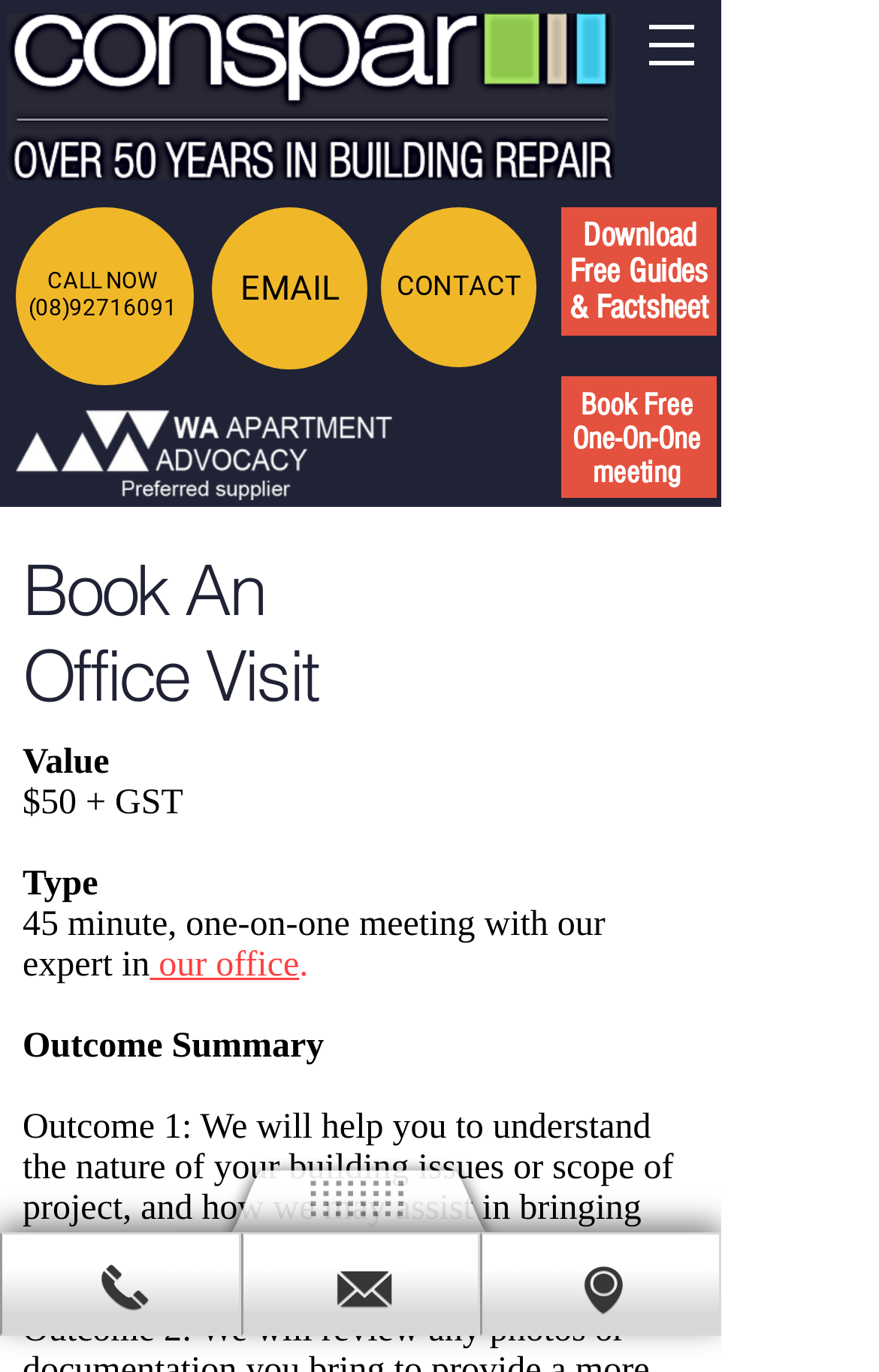Given the description "Download Free Guides & Factsheet", provide the bounding box coordinates of the corresponding UI element.

[0.647, 0.159, 0.806, 0.238]